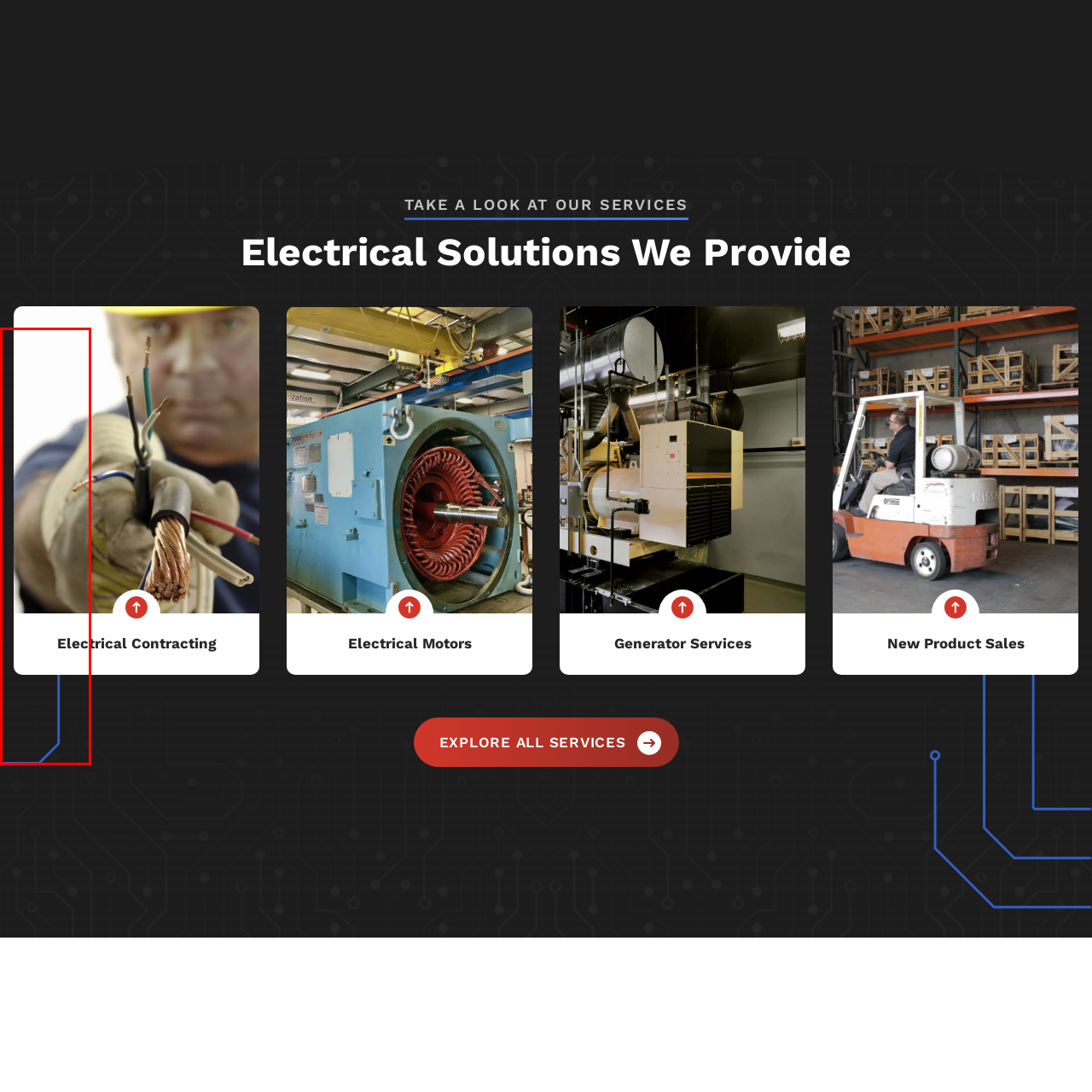Carefully scrutinize the image within the red border and generate a detailed answer to the following query, basing your response on the visual content:
What is the company's commitment to?

The caption states that the accompanying text likely relates to the company's electrical contracting services, emphasizing their commitment to quality and safety in various electrical projects, which is essential for ensuring the reliability and efficiency of their services.